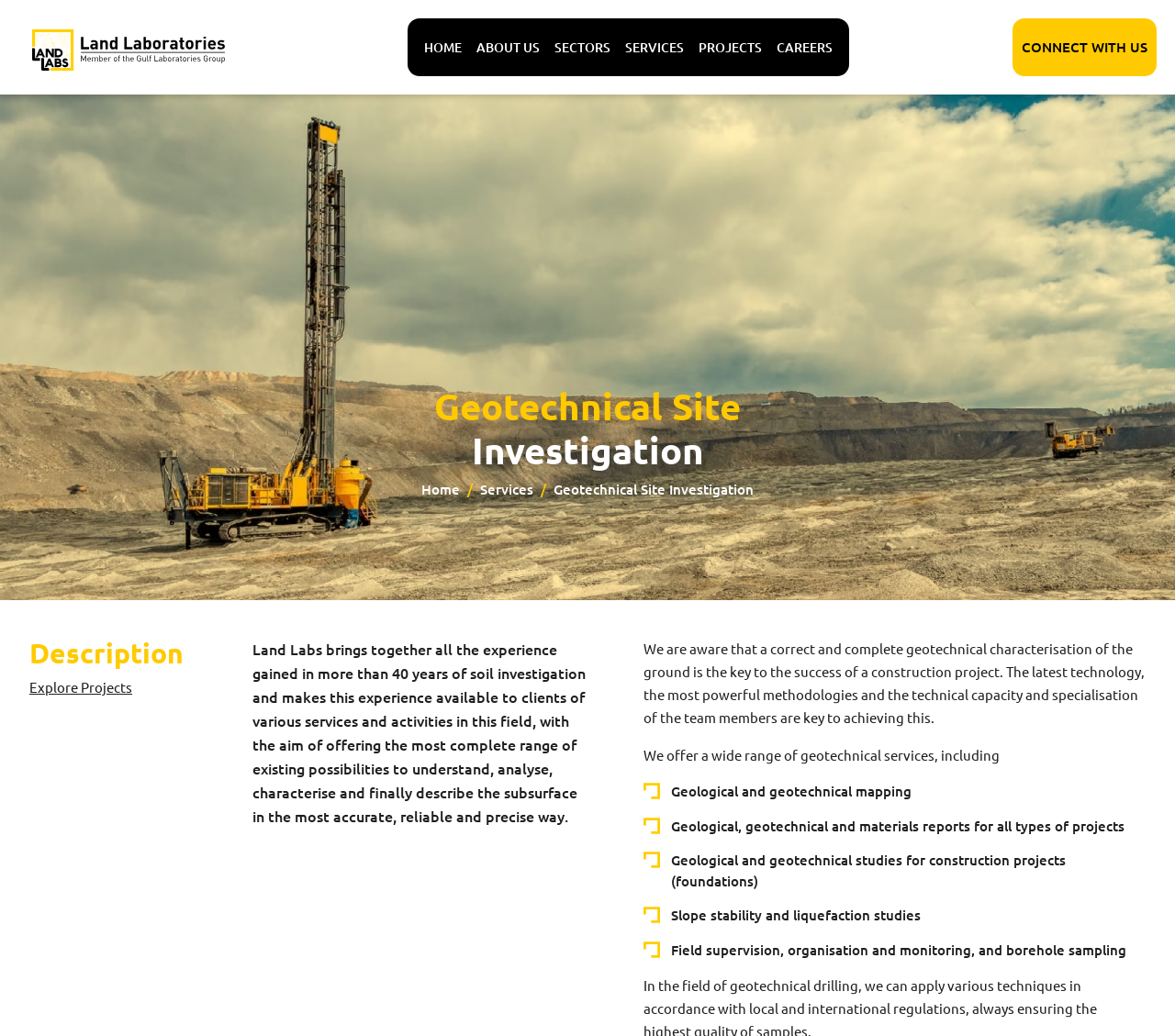Find the bounding box coordinates of the element's region that should be clicked in order to follow the given instruction: "Connect with us". The coordinates should consist of four float numbers between 0 and 1, i.e., [left, top, right, bottom].

[0.862, 0.018, 0.984, 0.073]